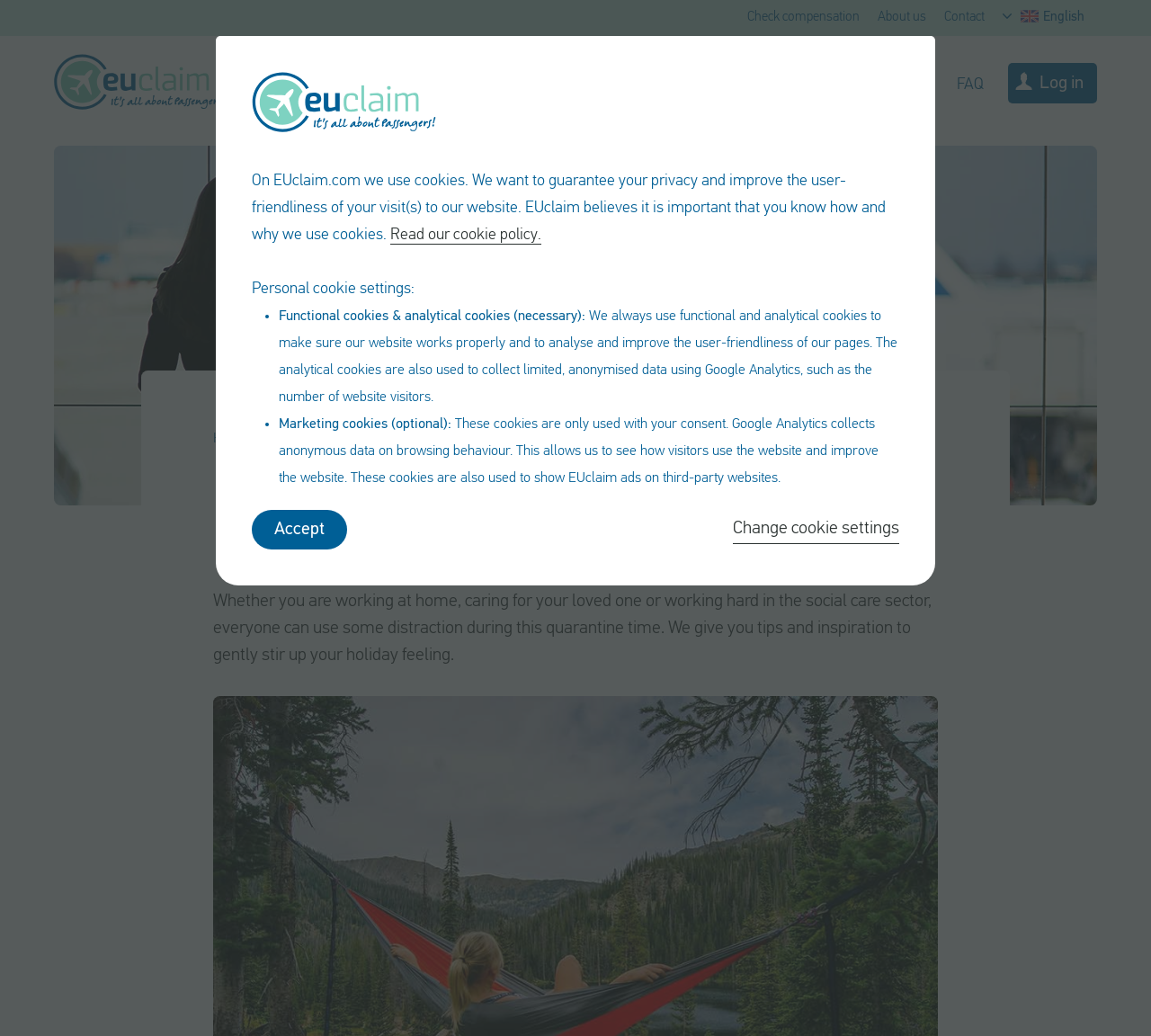Please identify the bounding box coordinates of the area I need to click to accomplish the following instruction: "Log in".

[0.876, 0.061, 0.953, 0.1]